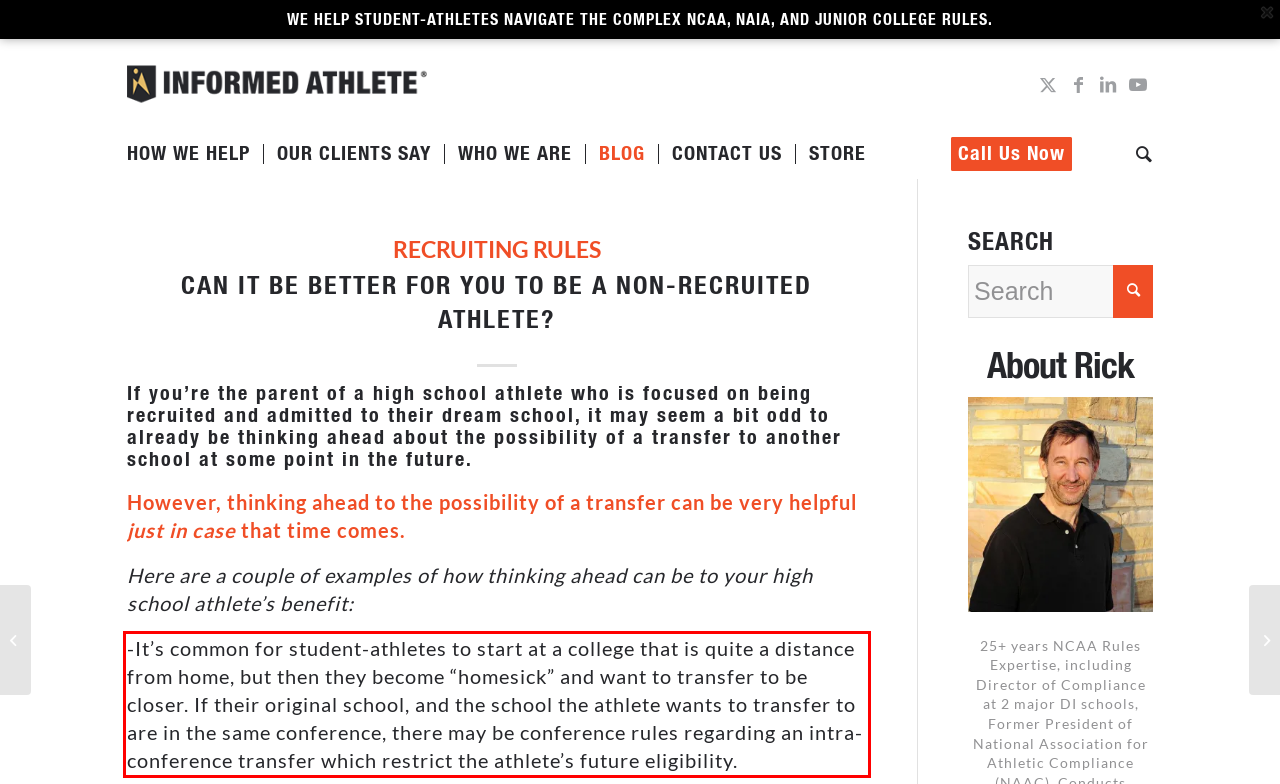Analyze the screenshot of the webpage and extract the text from the UI element that is inside the red bounding box.

-It’s common for student-athletes to start at a college that is quite a distance from home, but then they become “homesick” and want to transfer to be closer. If their original school, and the school the athlete wants to transfer to are in the same conference, there may be conference rules regarding an intra-conference transfer which restrict the athlete’s future eligibility.